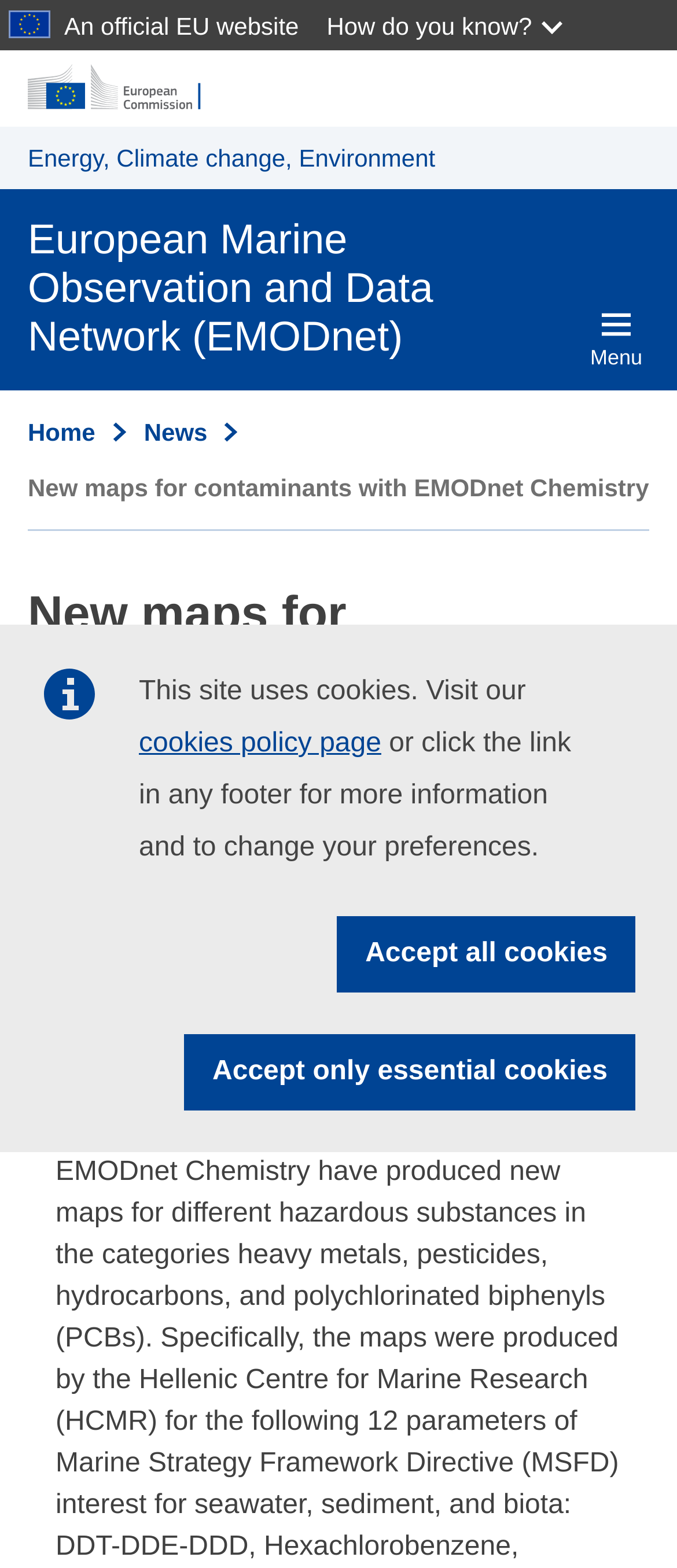Pinpoint the bounding box coordinates of the area that should be clicked to complete the following instruction: "View the 'Home' page". The coordinates must be given as four float numbers between 0 and 1, i.e., [left, top, right, bottom].

[0.041, 0.267, 0.141, 0.284]